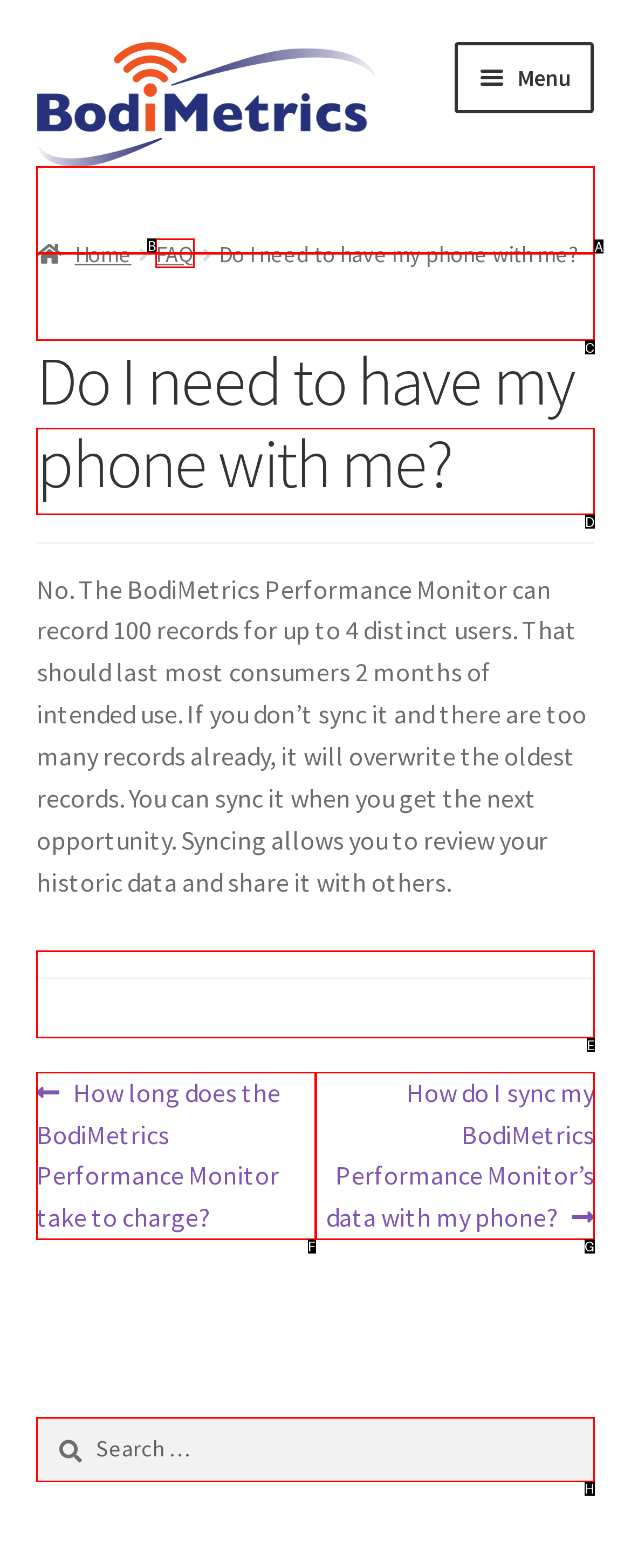To complete the instruction: Search for something, which HTML element should be clicked?
Respond with the option's letter from the provided choices.

H